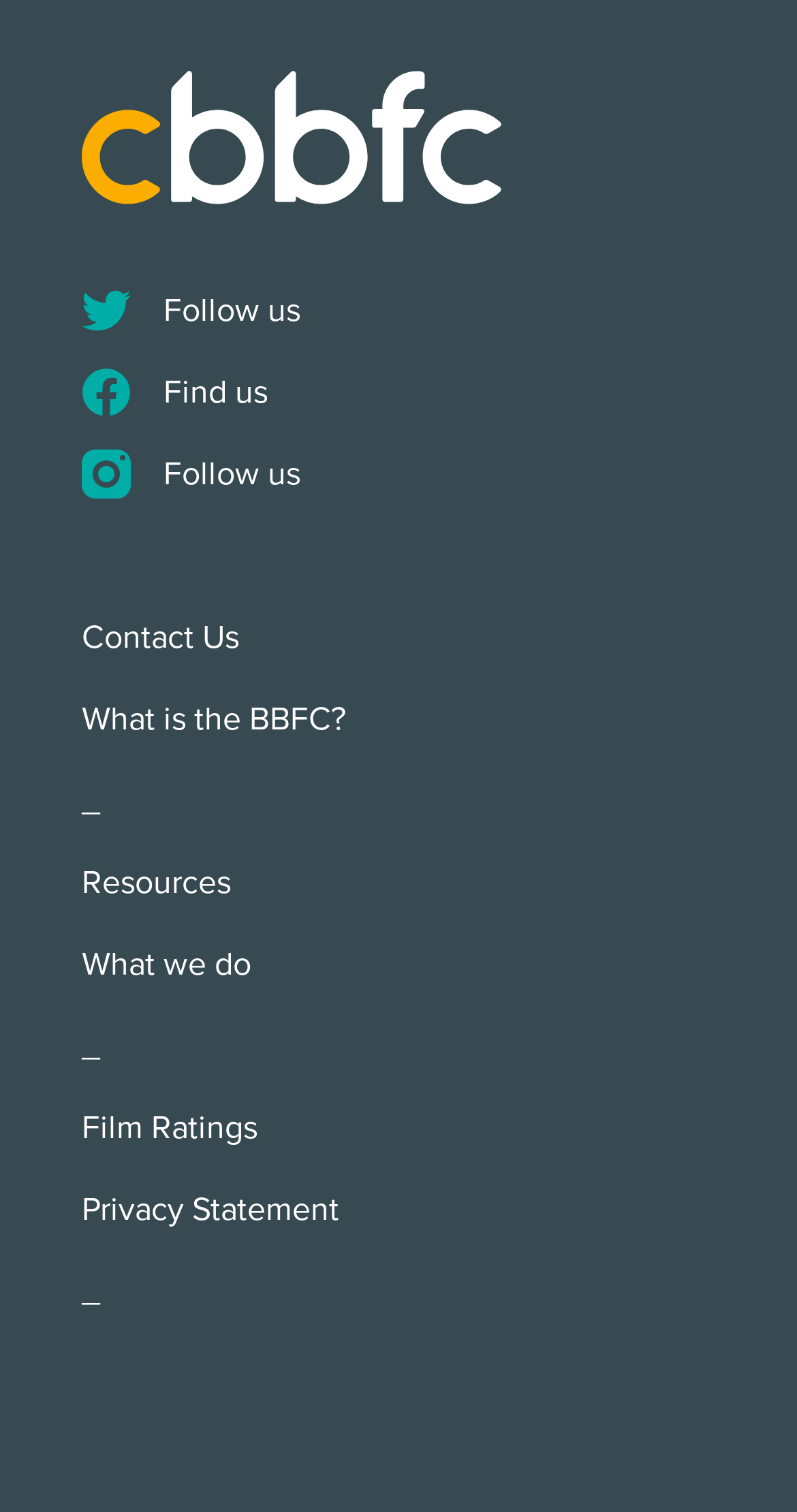From the element description: "What we do", extract the bounding box coordinates of the UI element. The coordinates should be expressed as four float numbers between 0 and 1, in the order [left, top, right, bottom].

[0.103, 0.622, 0.897, 0.676]